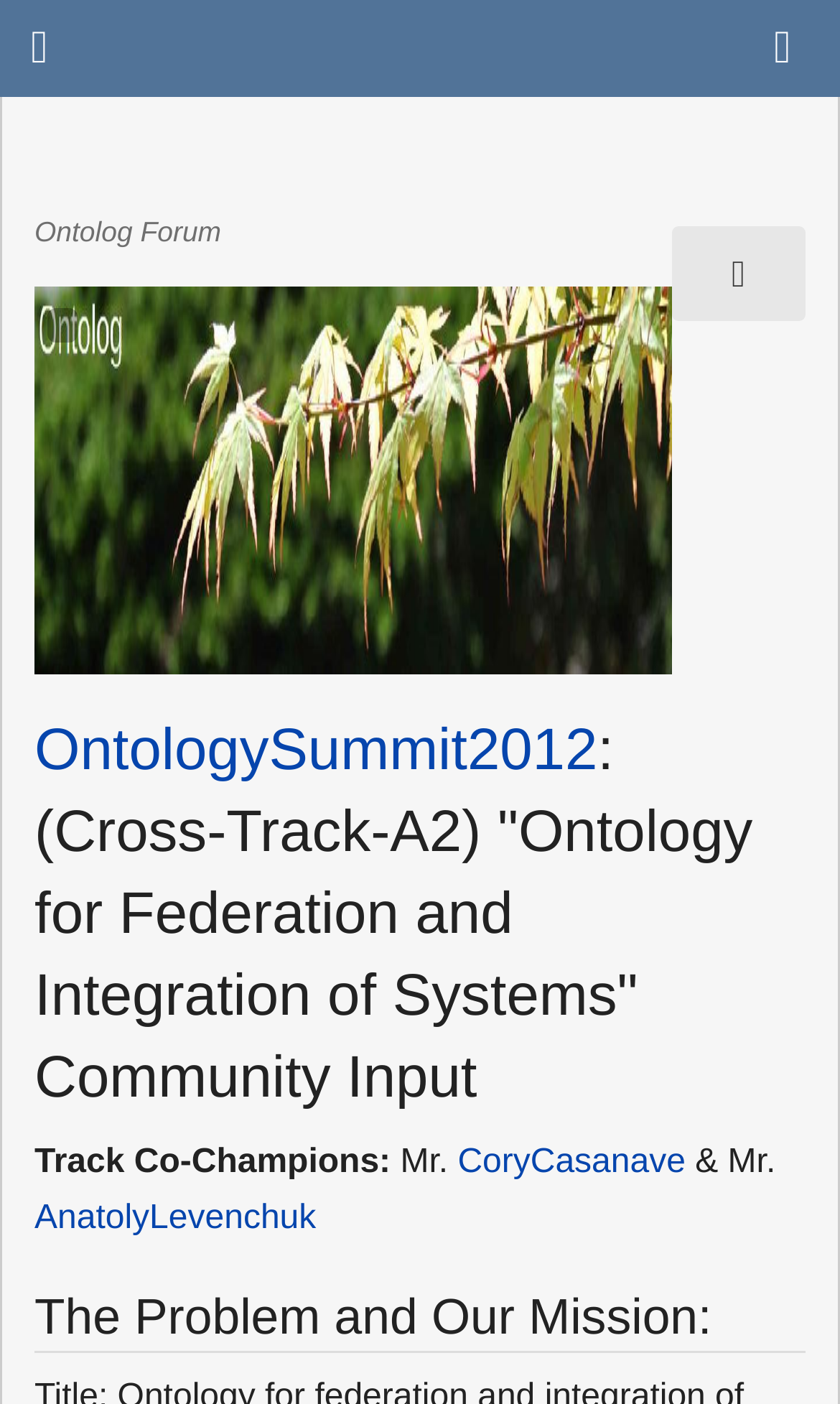What is the mission of the OntologySummit2012?
Refer to the image and give a detailed answer to the question.

I looked for a heading that seemed to describe the mission of the OntologySummit2012 and found the heading 'The Problem and Our Mission:', which suggests that this is the mission of the summit.